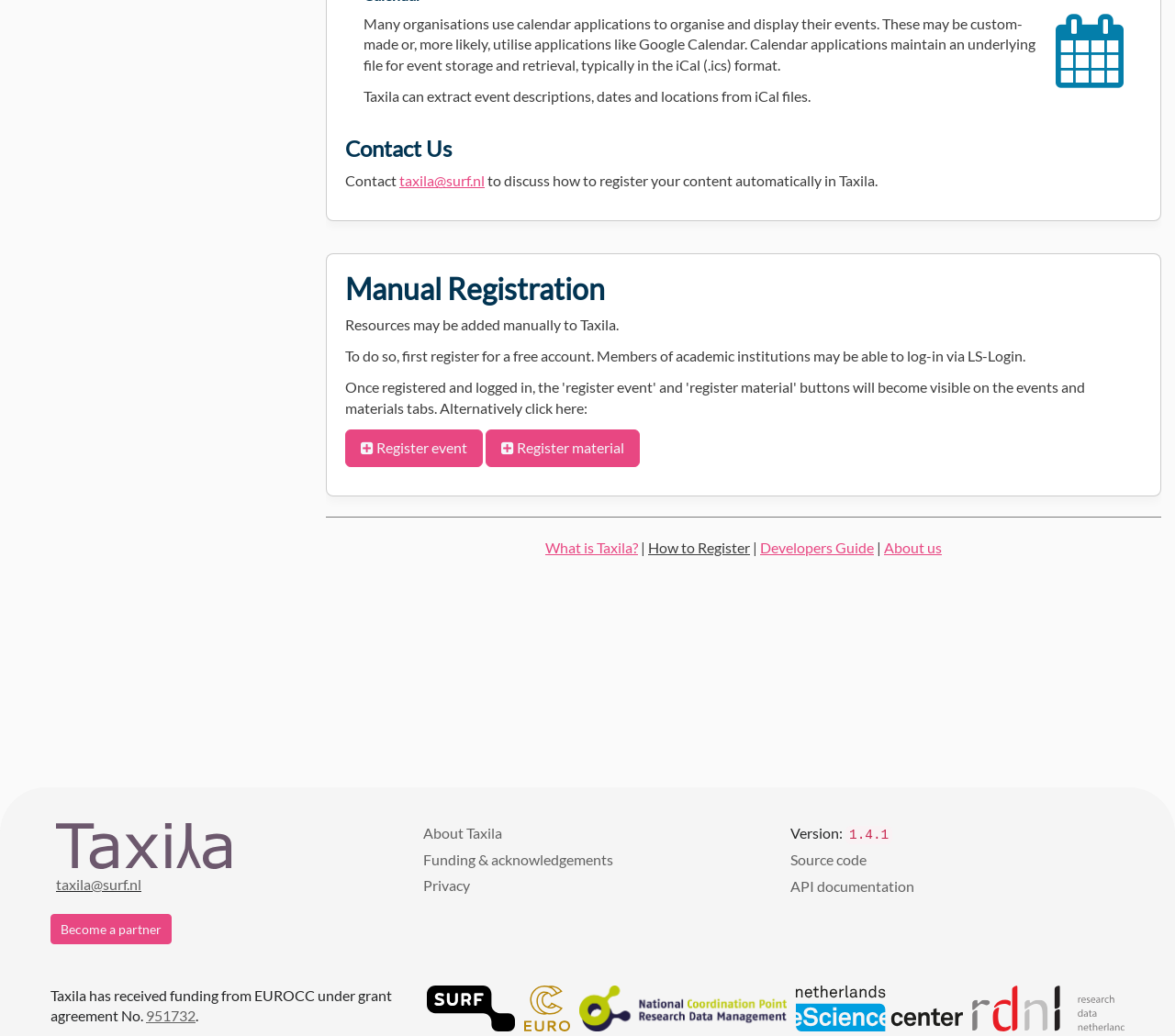How to register for a free account?
Kindly offer a detailed explanation using the data available in the image.

According to the webpage, members of academic institutions may be able to log-in via LS-Login to register for a free account, which is a prerequisite for manually registering resources in Taxila.